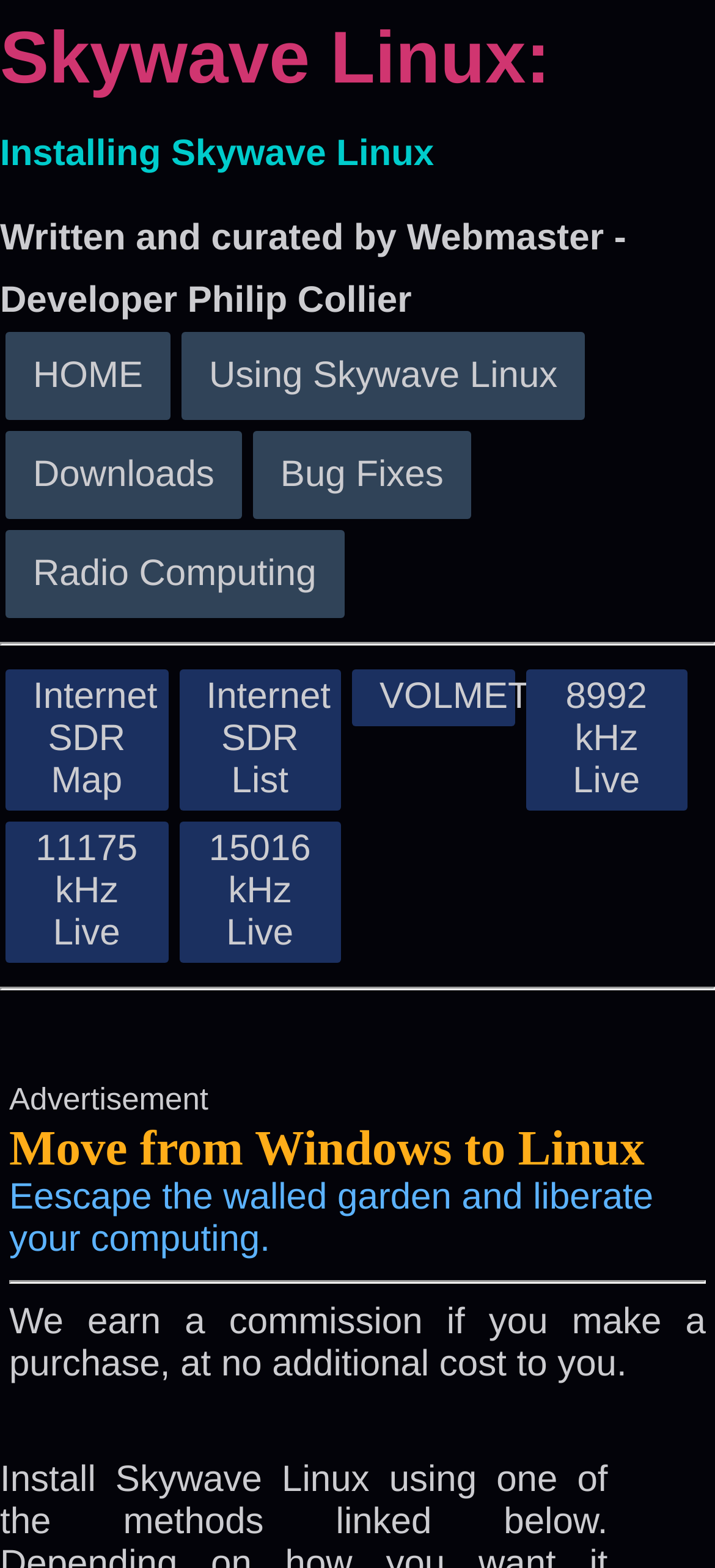How many horizontal separators are there?
Using the image as a reference, answer with just one word or a short phrase.

2